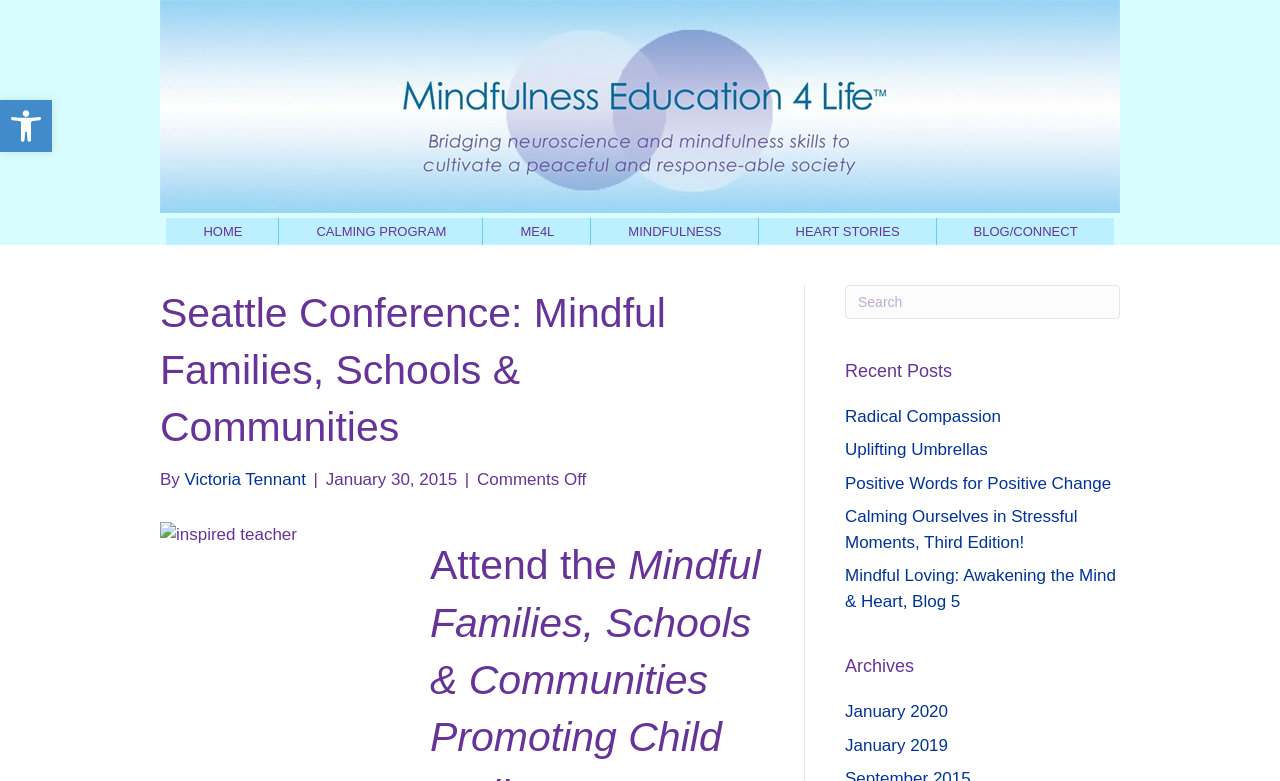Given the description "aria-label="Search" name="s" placeholder="Search"", provide the bounding box coordinates of the corresponding UI element.

[0.66, 0.364, 0.875, 0.408]